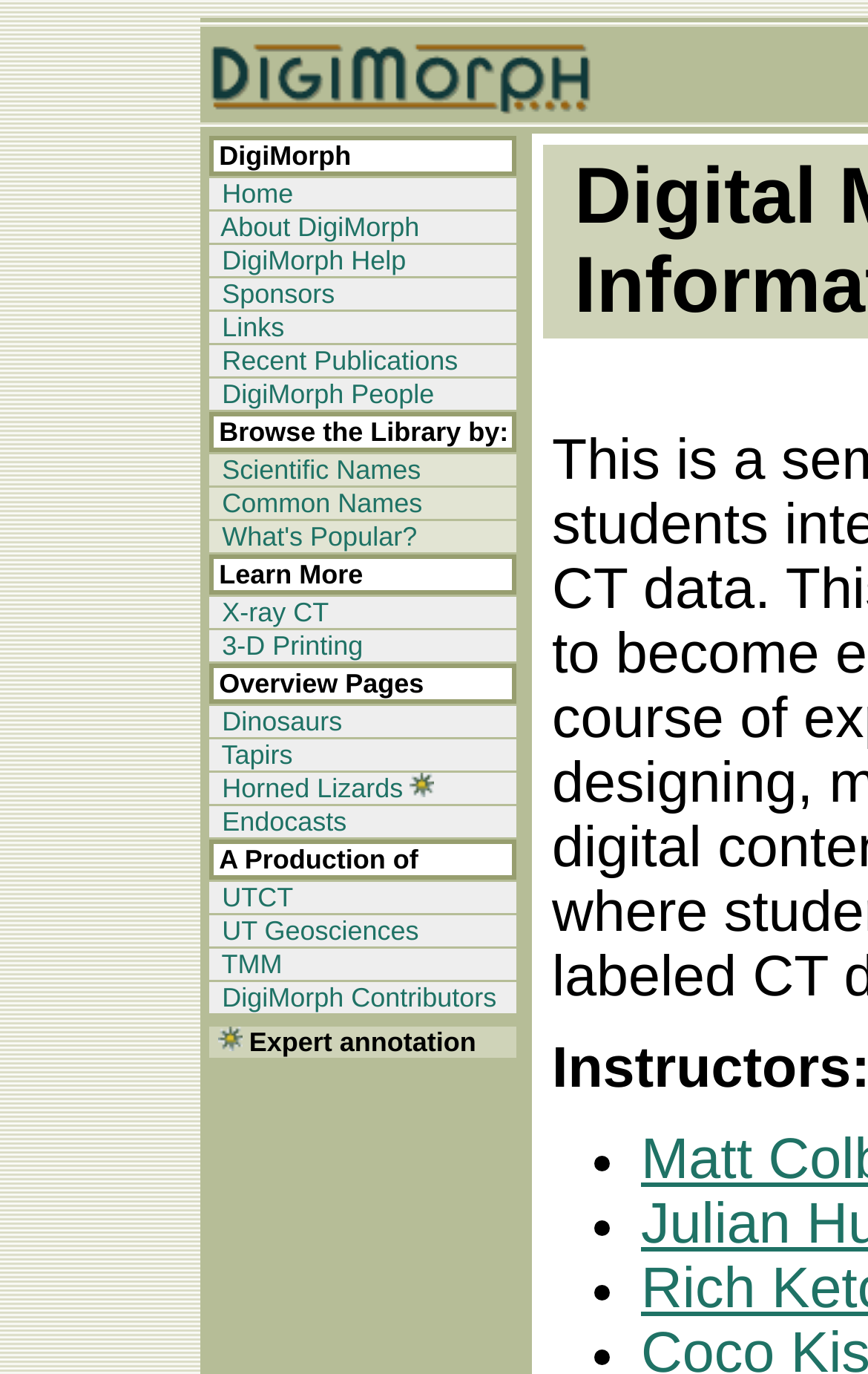Please provide a one-word or short phrase answer to the question:
What is the last item in the table?

TMM